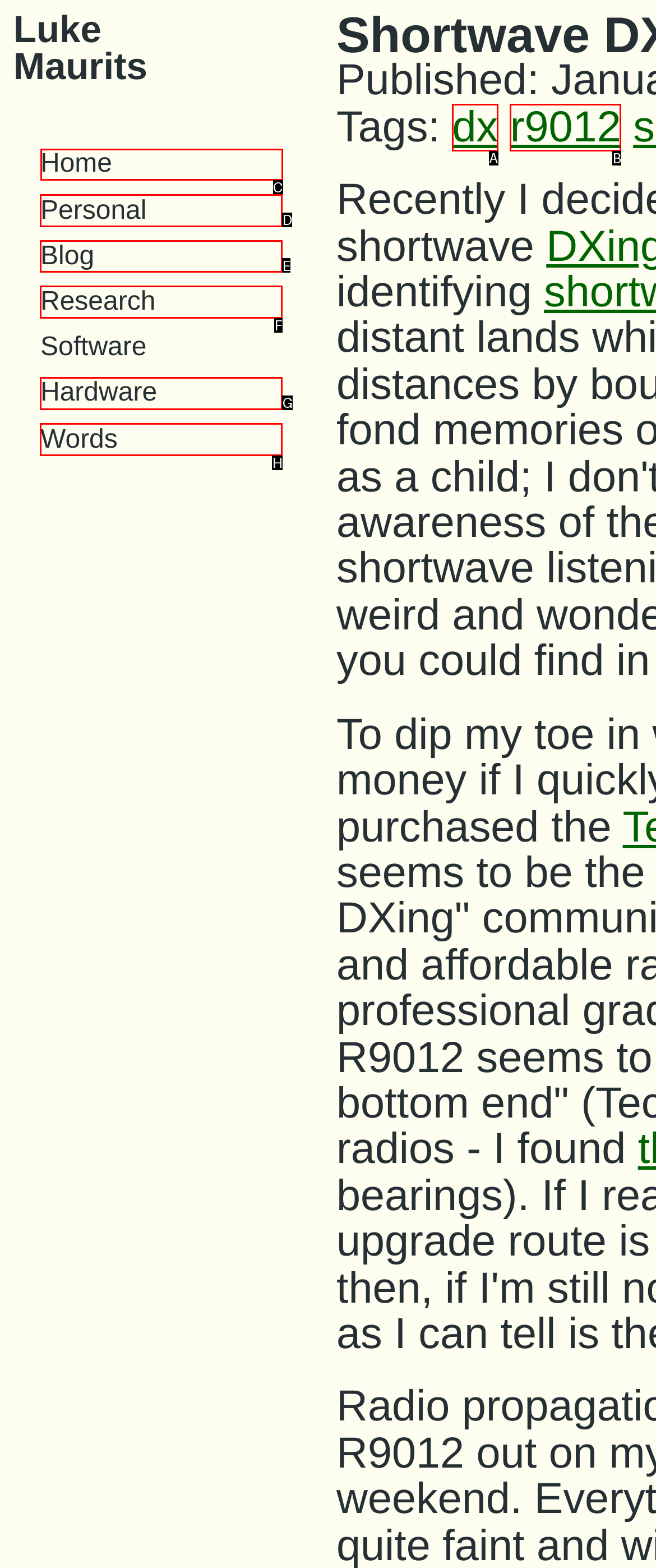Identify which lettered option to click to carry out the task: go to home page. Provide the letter as your answer.

C